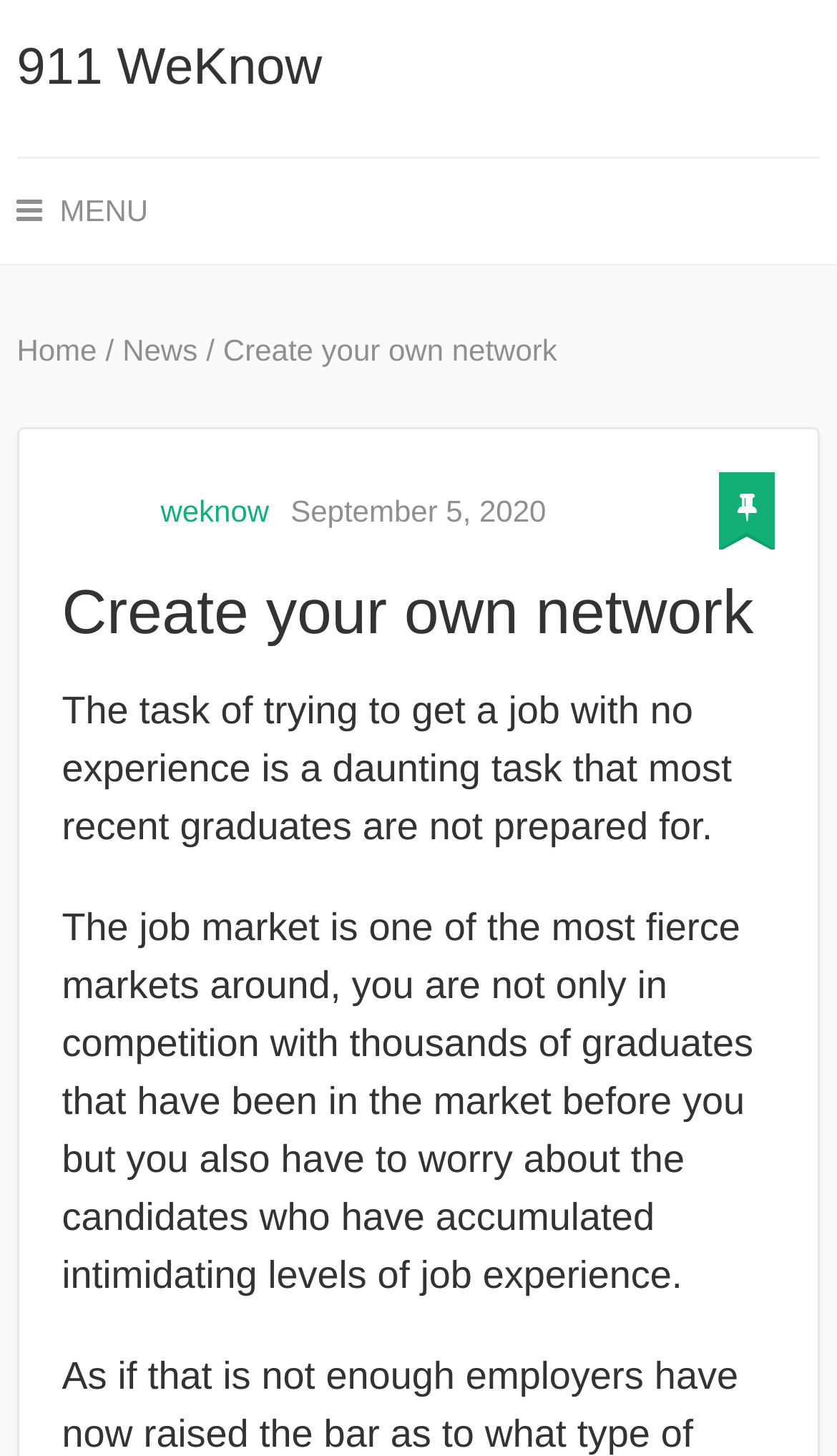Review the image closely and give a comprehensive answer to the question: What is the date mentioned on the webpage?

The date can be found in the middle of the webpage, where it says 'September 5, 2020' in a static text element.